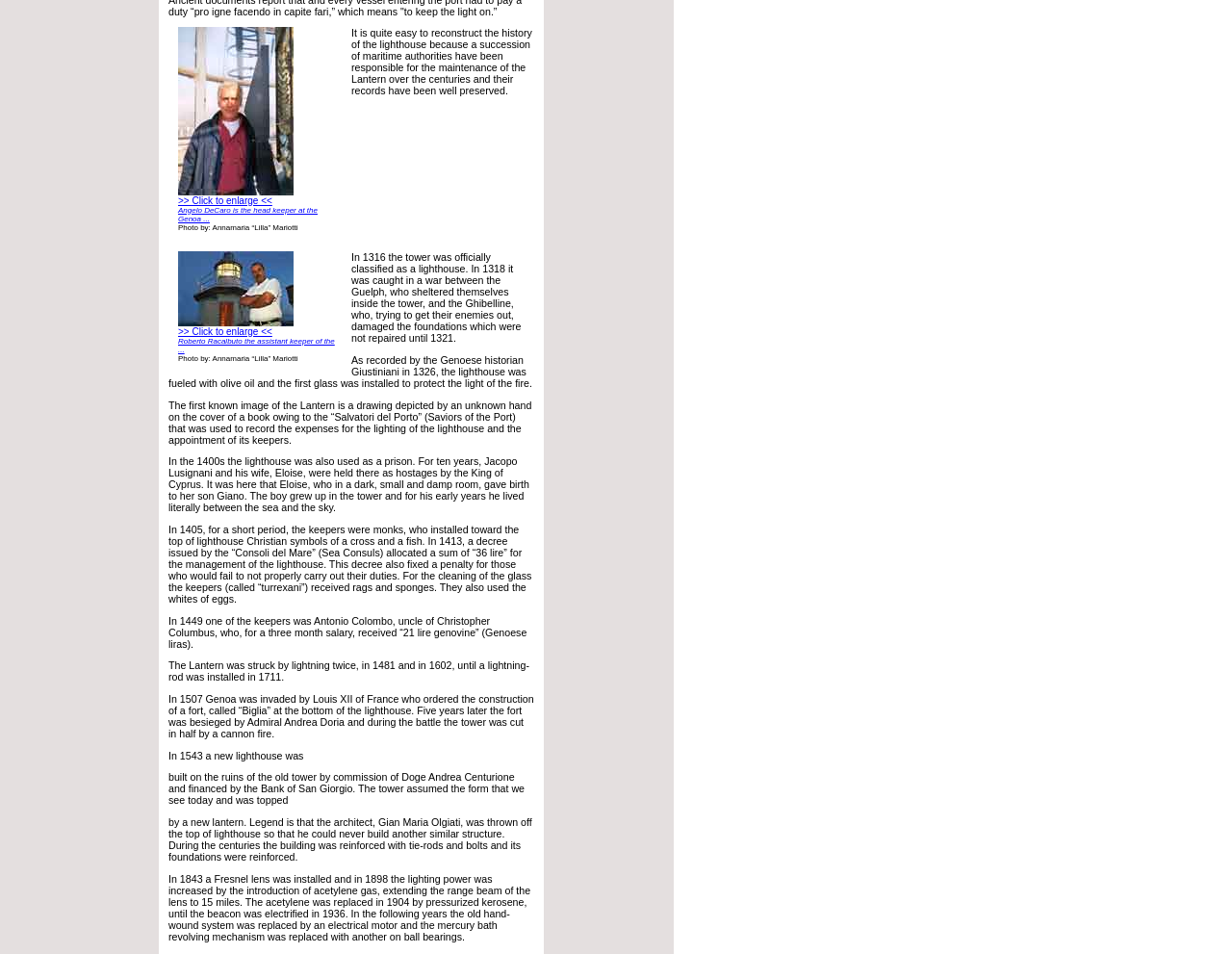From the screenshot, find the bounding box of the UI element matching this description: ">> Click to enlarge <<". Supply the bounding box coordinates in the form [left, top, right, bottom], each a float between 0 and 1.

[0.145, 0.207, 0.221, 0.216]